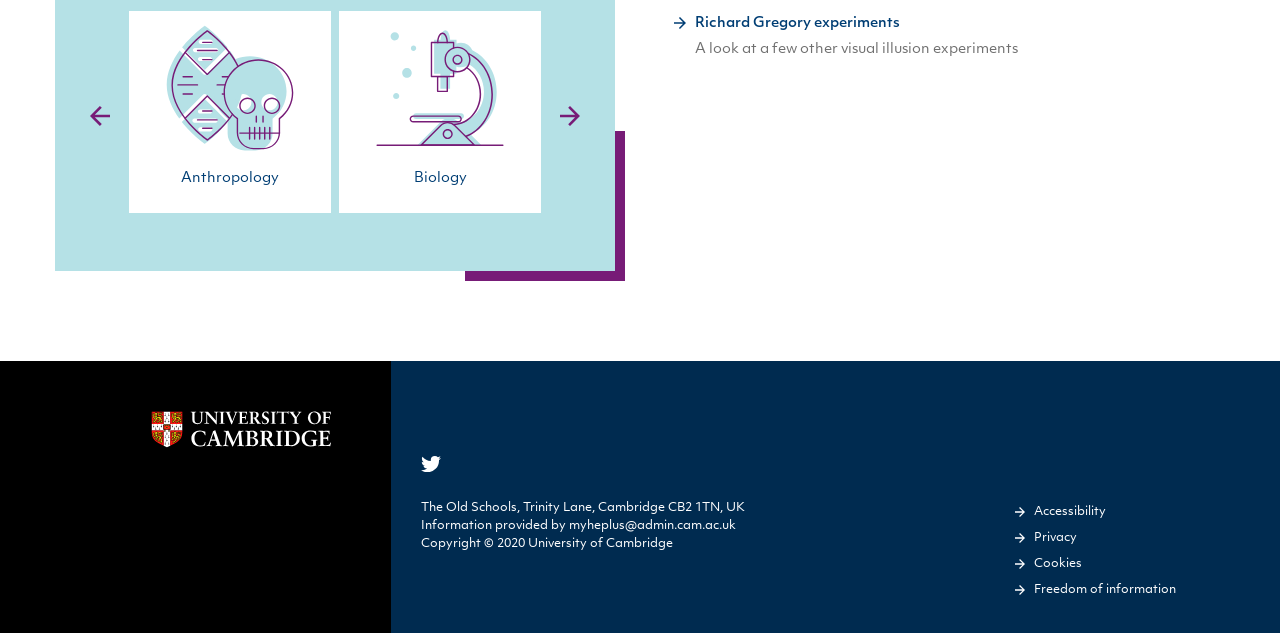Provide a single word or phrase to answer the given question: 
What is the institution associated with the webpage?

University of Cambridge